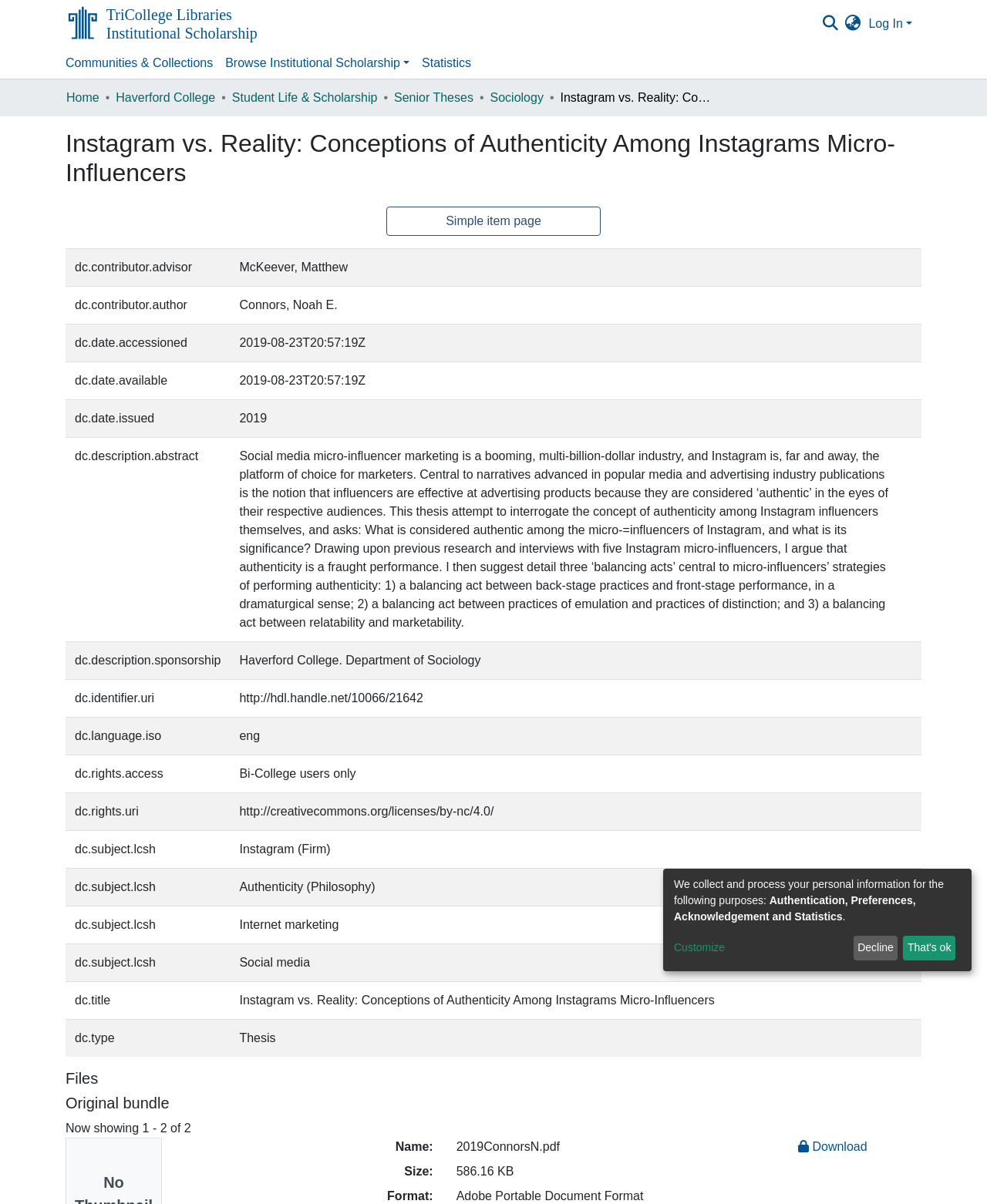Please provide a detailed answer to the question below based on the screenshot: 
Who is the author of the thesis?

The author of the thesis can be found in the table below the heading, where it lists the metadata of the thesis. The author's name is mentioned as 'Noah E. Connors'.